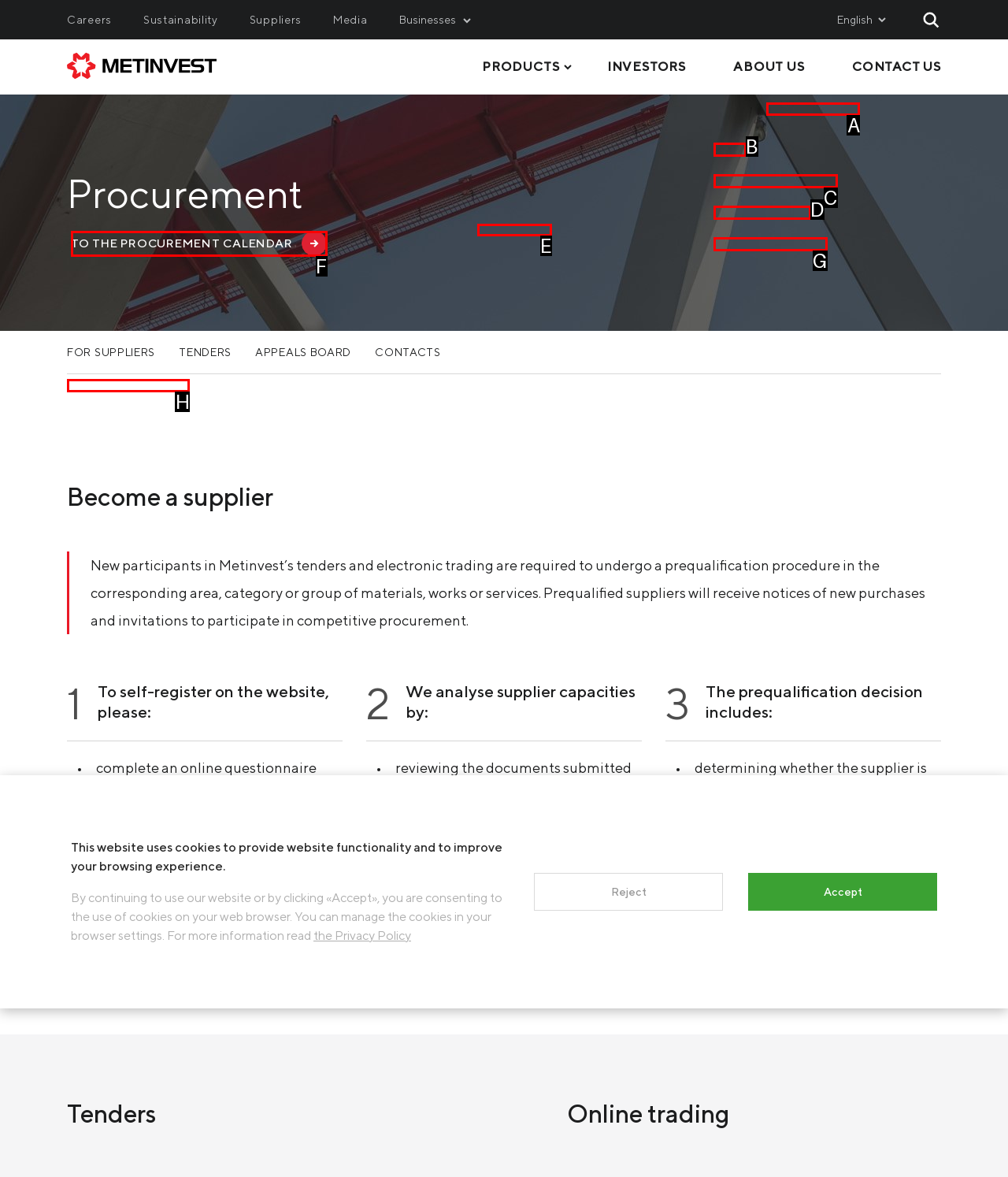Find the HTML element that matches the description: To the Procurement calendar
Respond with the corresponding letter from the choices provided.

F